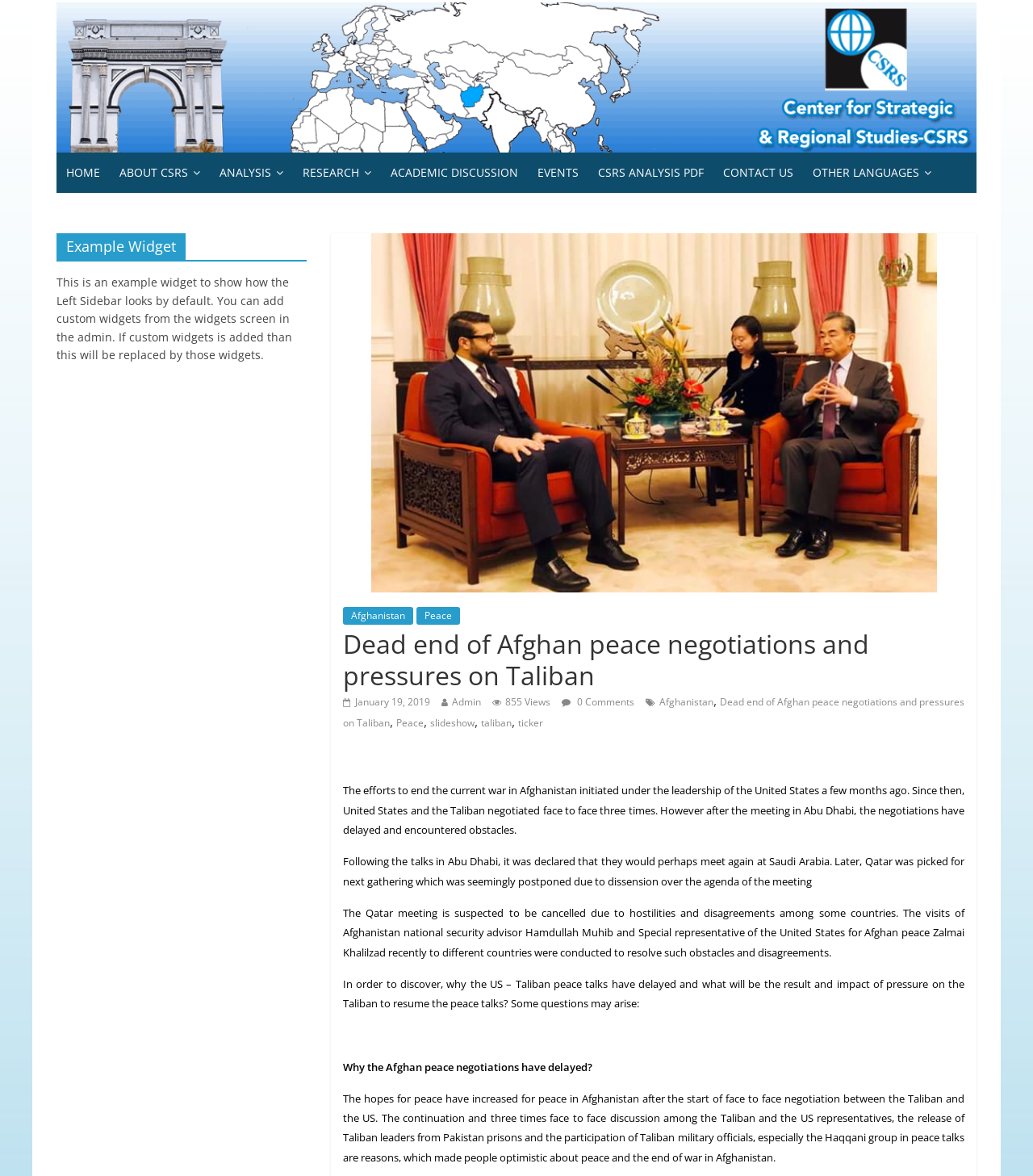Please answer the following query using a single word or phrase: 
What is the name of the organization?

CSRS